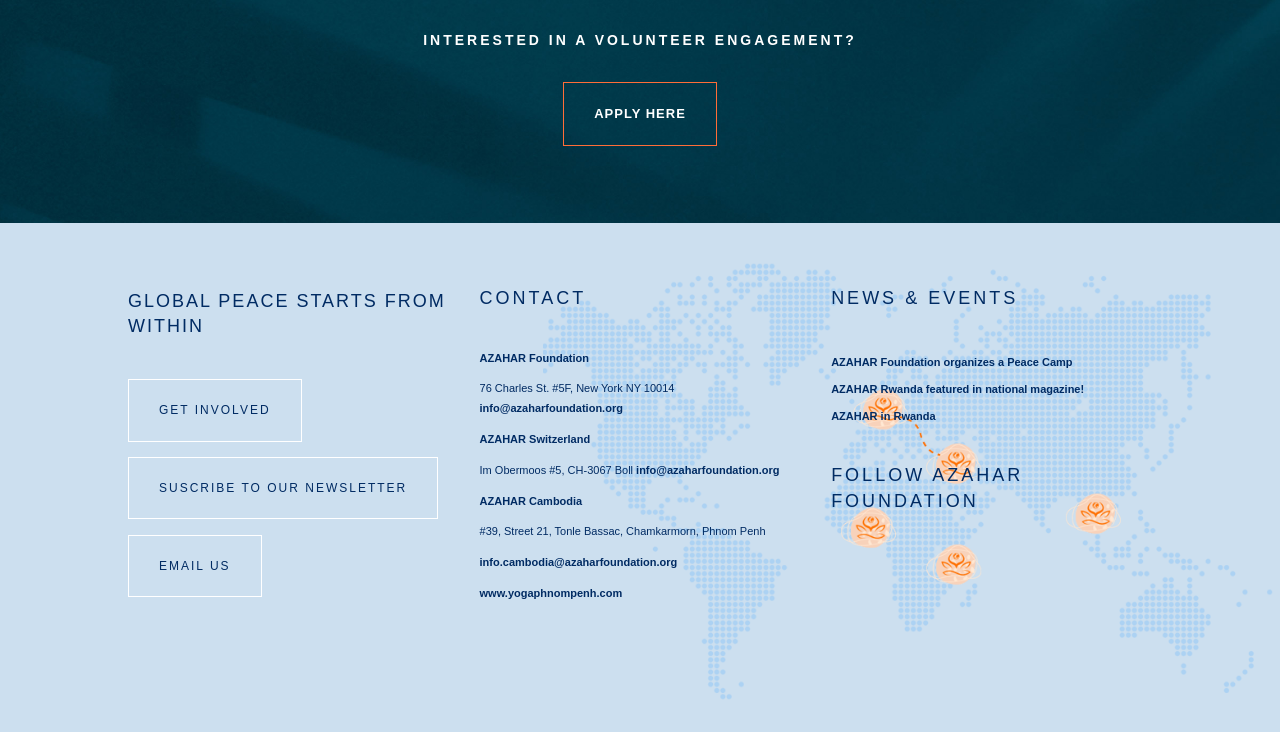How many social media links are there?
Please elaborate on the answer to the question with detailed information.

There are three social media links located at [0.649, 0.751, 0.674, 0.772], [0.649, 0.801, 0.674, 0.822], and [0.649, 0.852, 0.674, 0.873] respectively, which are likely links to the organization's social media profiles.